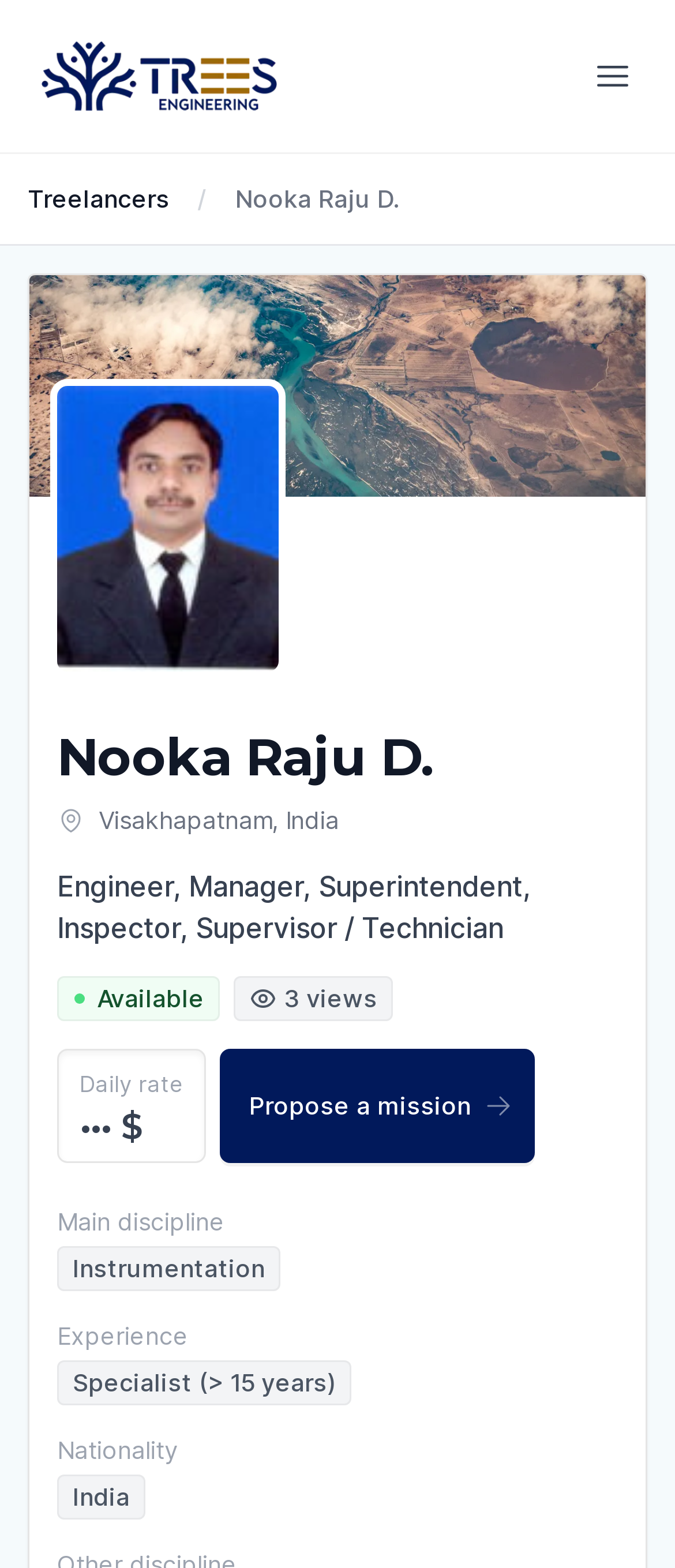Where is Nooka Raju D. located?
Look at the image and provide a short answer using one word or a phrase.

Visakhapatnam, India